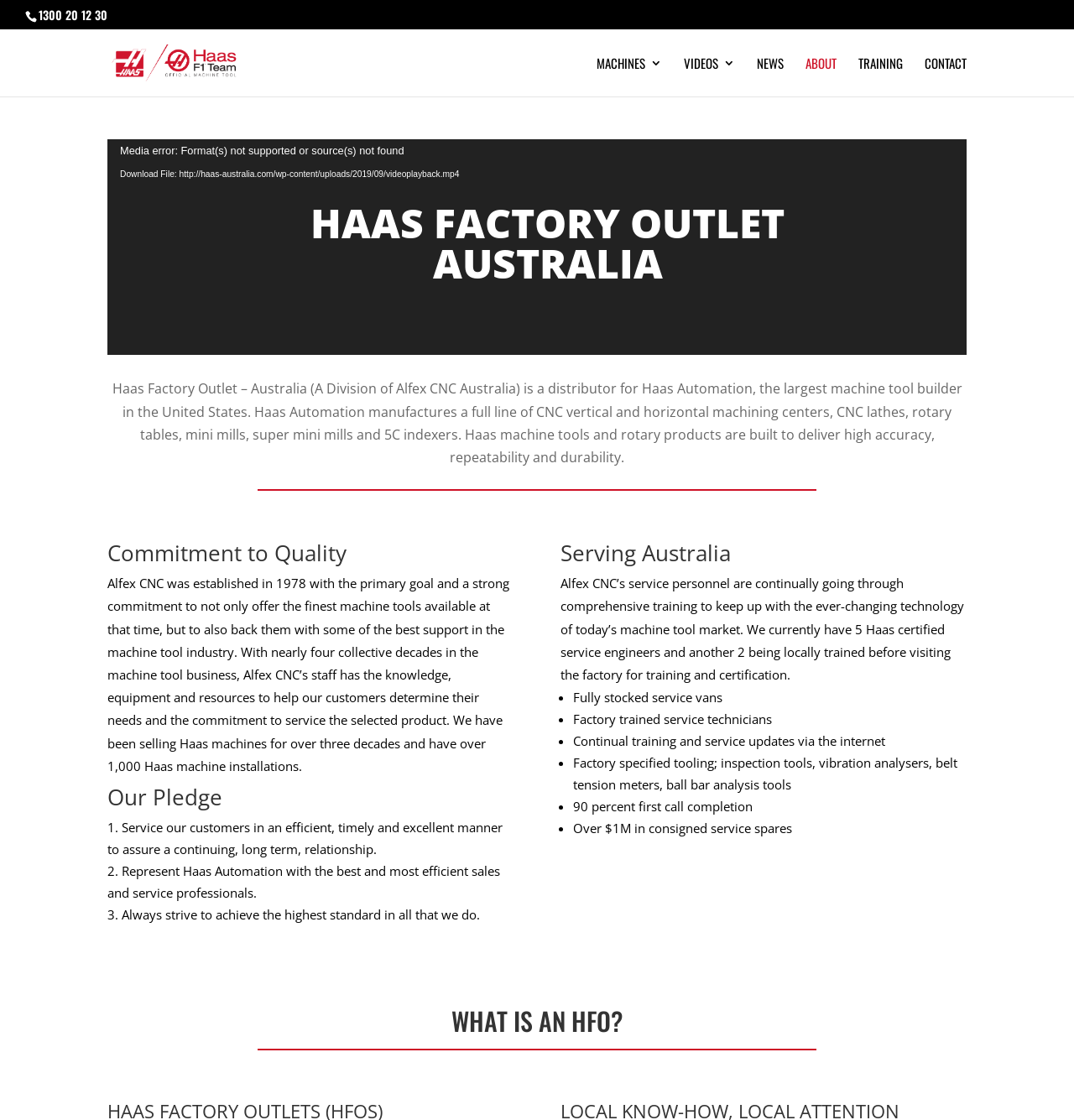What is the primary goal of Alfex CNC?
Based on the image content, provide your answer in one word or a short phrase.

Offer finest machine tools